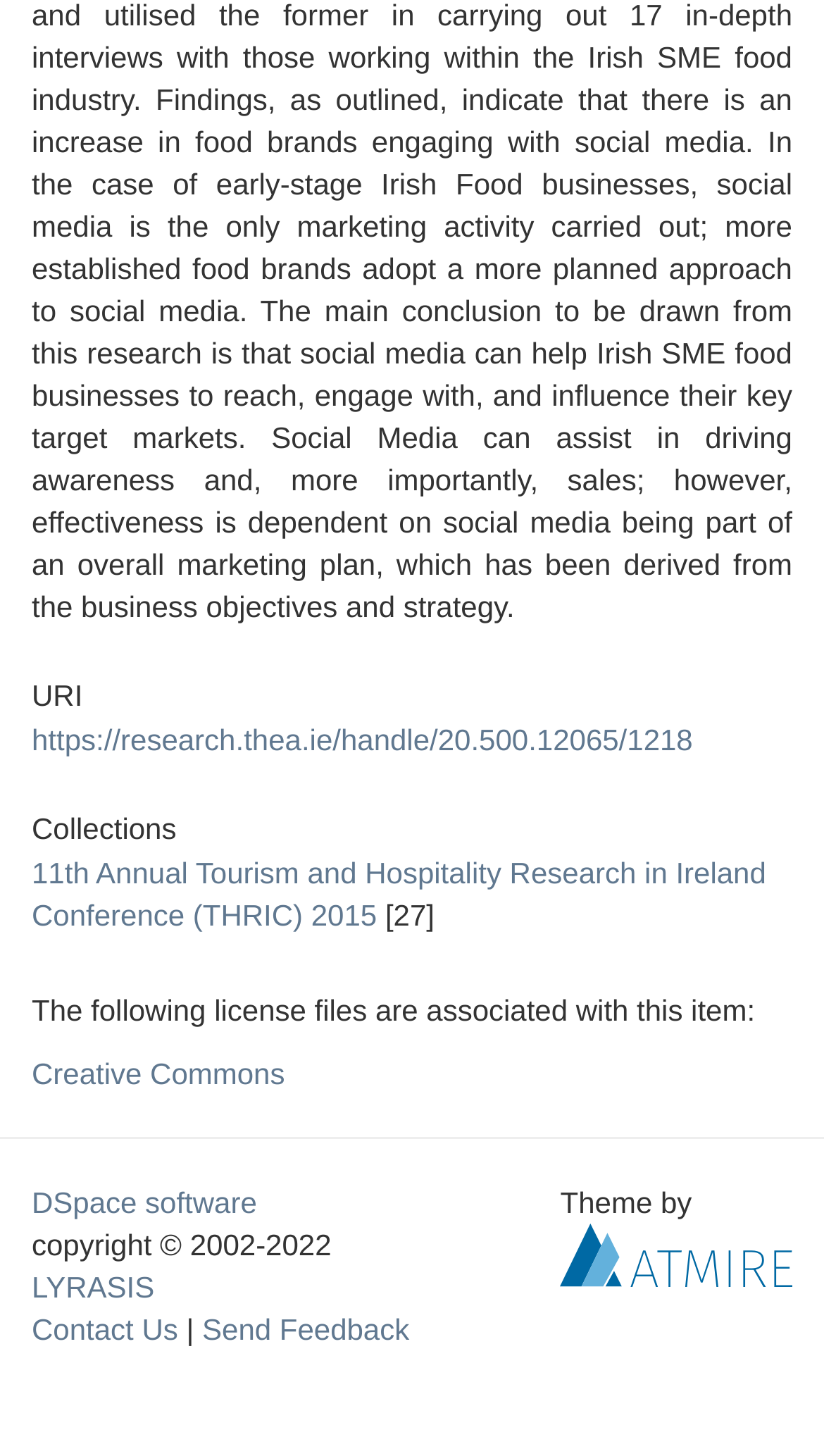Select the bounding box coordinates of the element I need to click to carry out the following instruction: "Access Budget At A Glance".

None